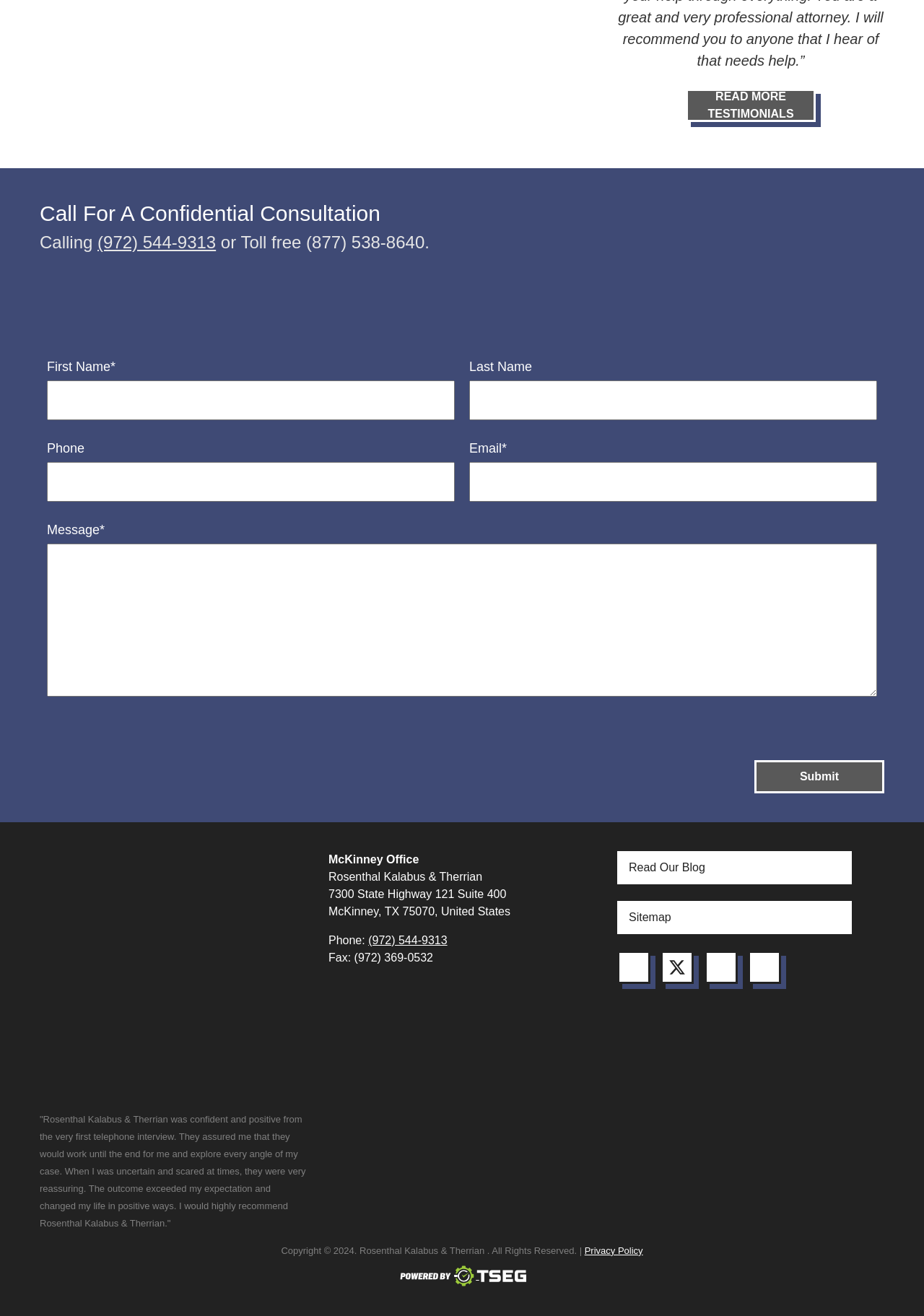Please locate the clickable area by providing the bounding box coordinates to follow this instruction: "Enter your first name in the input field".

[0.051, 0.289, 0.492, 0.319]